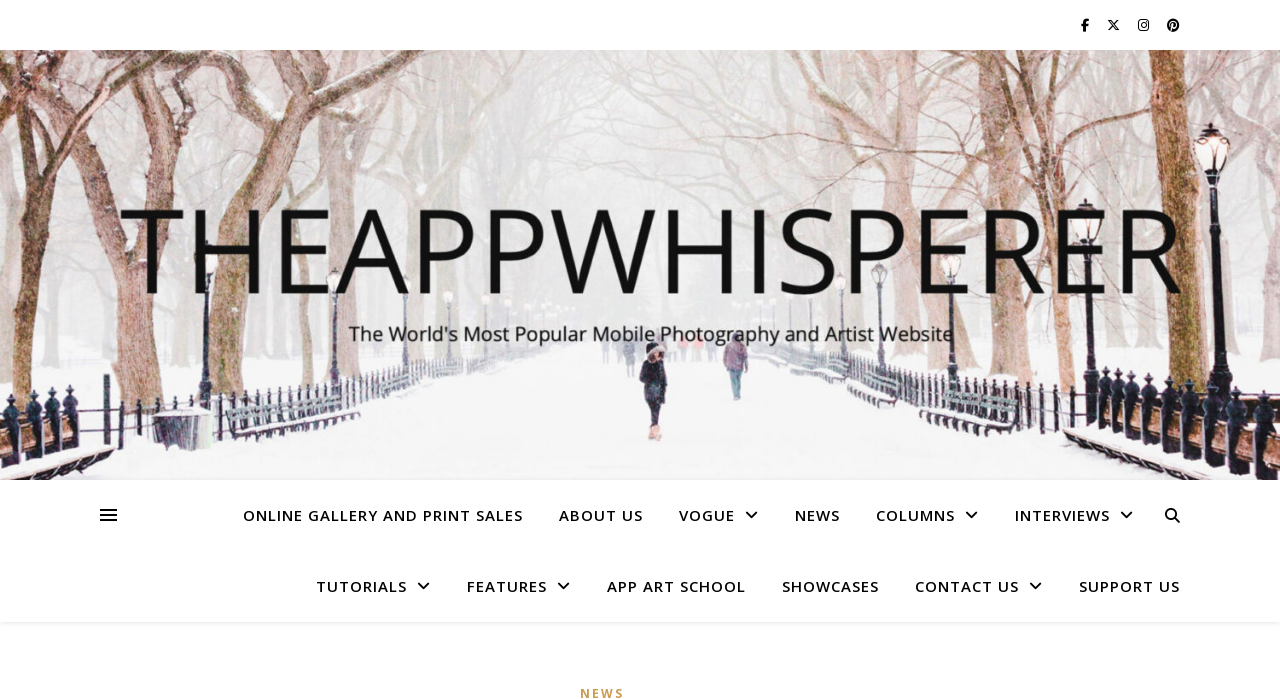Highlight the bounding box coordinates of the element that should be clicked to carry out the following instruction: "Read about us". The coordinates must be given as four float numbers ranging from 0 to 1, i.e., [left, top, right, bottom].

[0.424, 0.687, 0.515, 0.787]